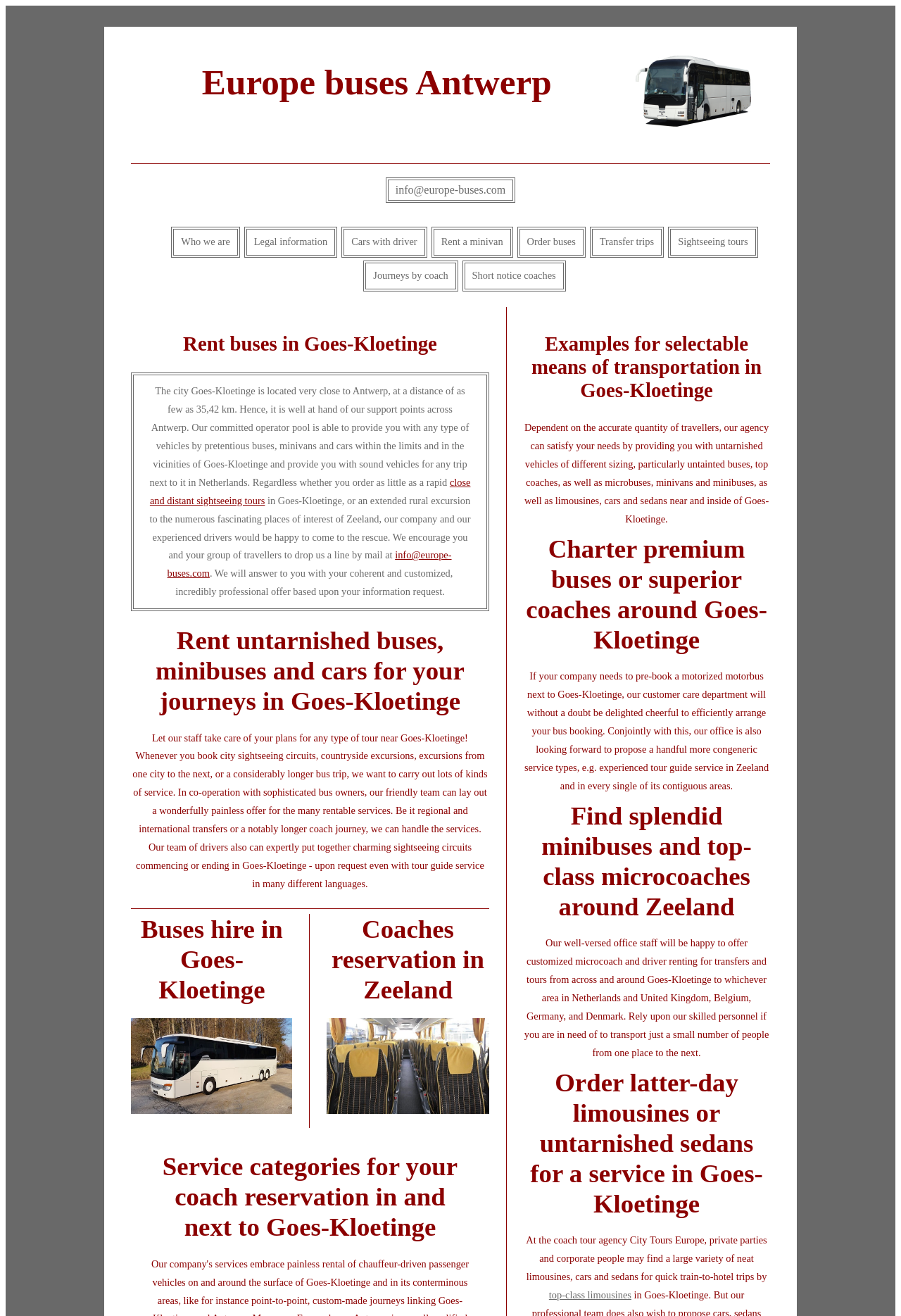Identify the bounding box coordinates for the element that needs to be clicked to fulfill this instruction: "Send an email to info@europe-buses.com". Provide the coordinates in the format of four float numbers between 0 and 1: [left, top, right, bottom].

[0.428, 0.135, 0.572, 0.154]